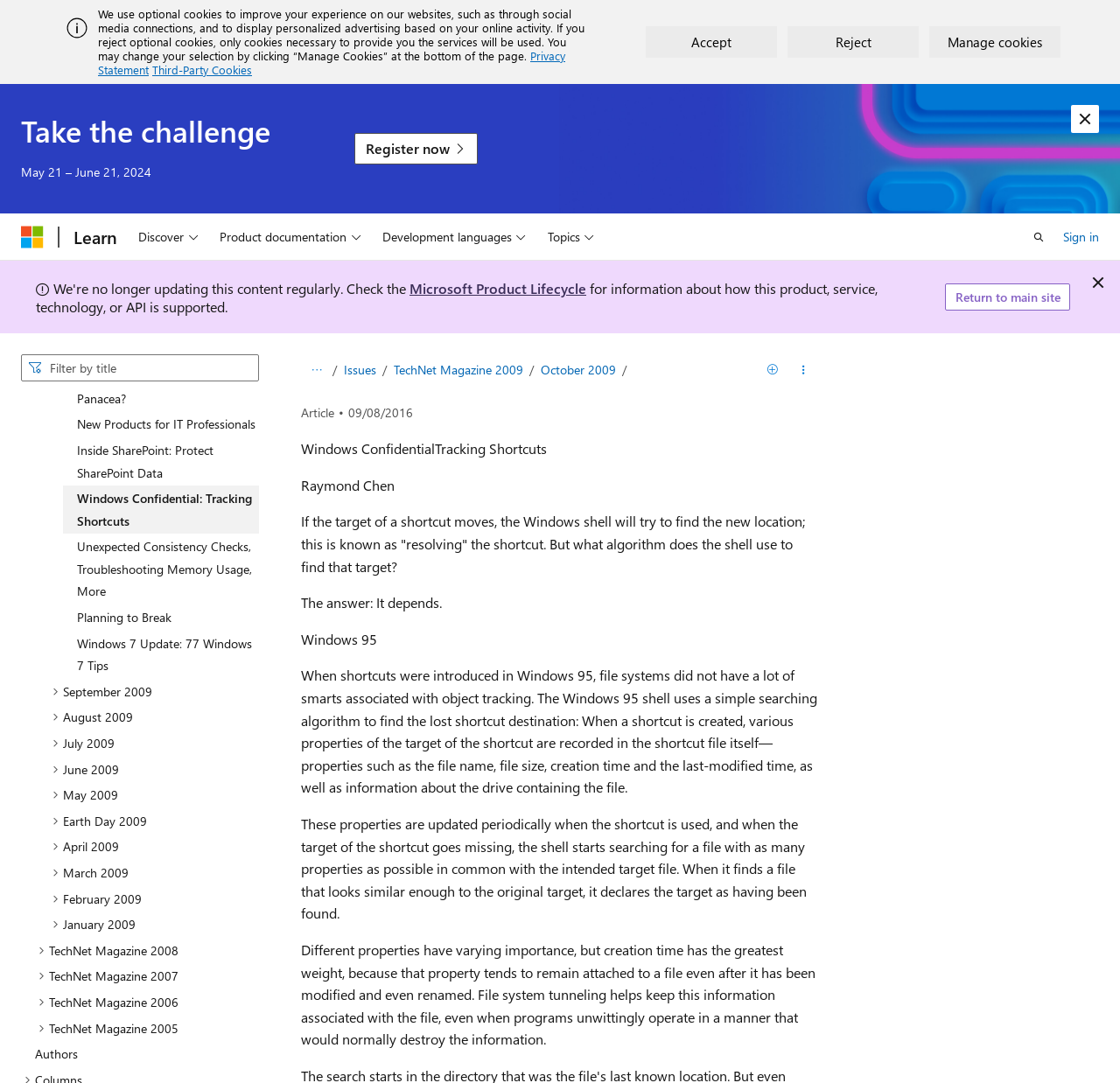Please identify the bounding box coordinates of the area that needs to be clicked to fulfill the following instruction: "Sign in."

[0.949, 0.208, 0.981, 0.229]